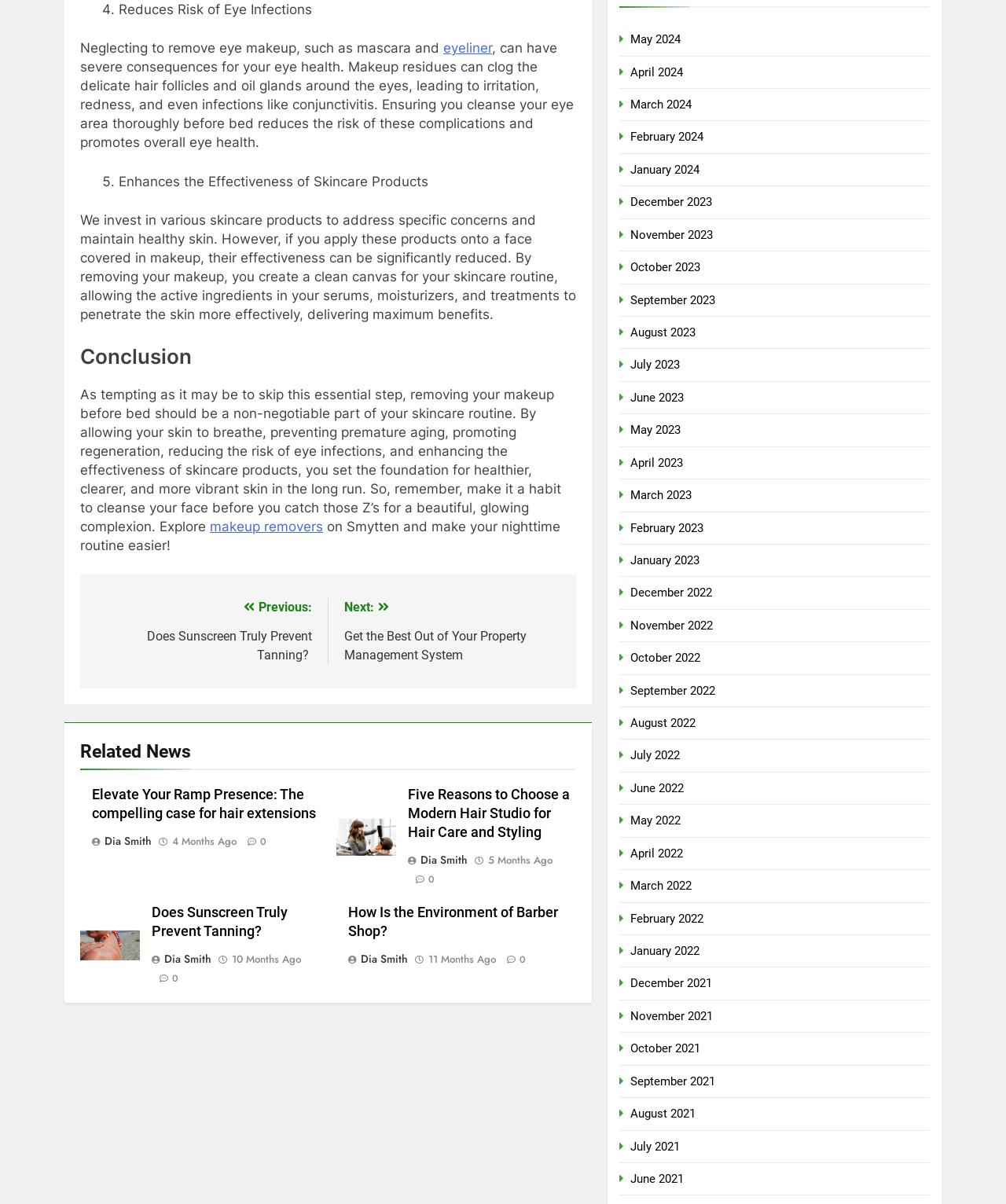Identify the bounding box coordinates of the part that should be clicked to carry out this instruction: "Go to the previous post".

[0.095, 0.497, 0.31, 0.551]